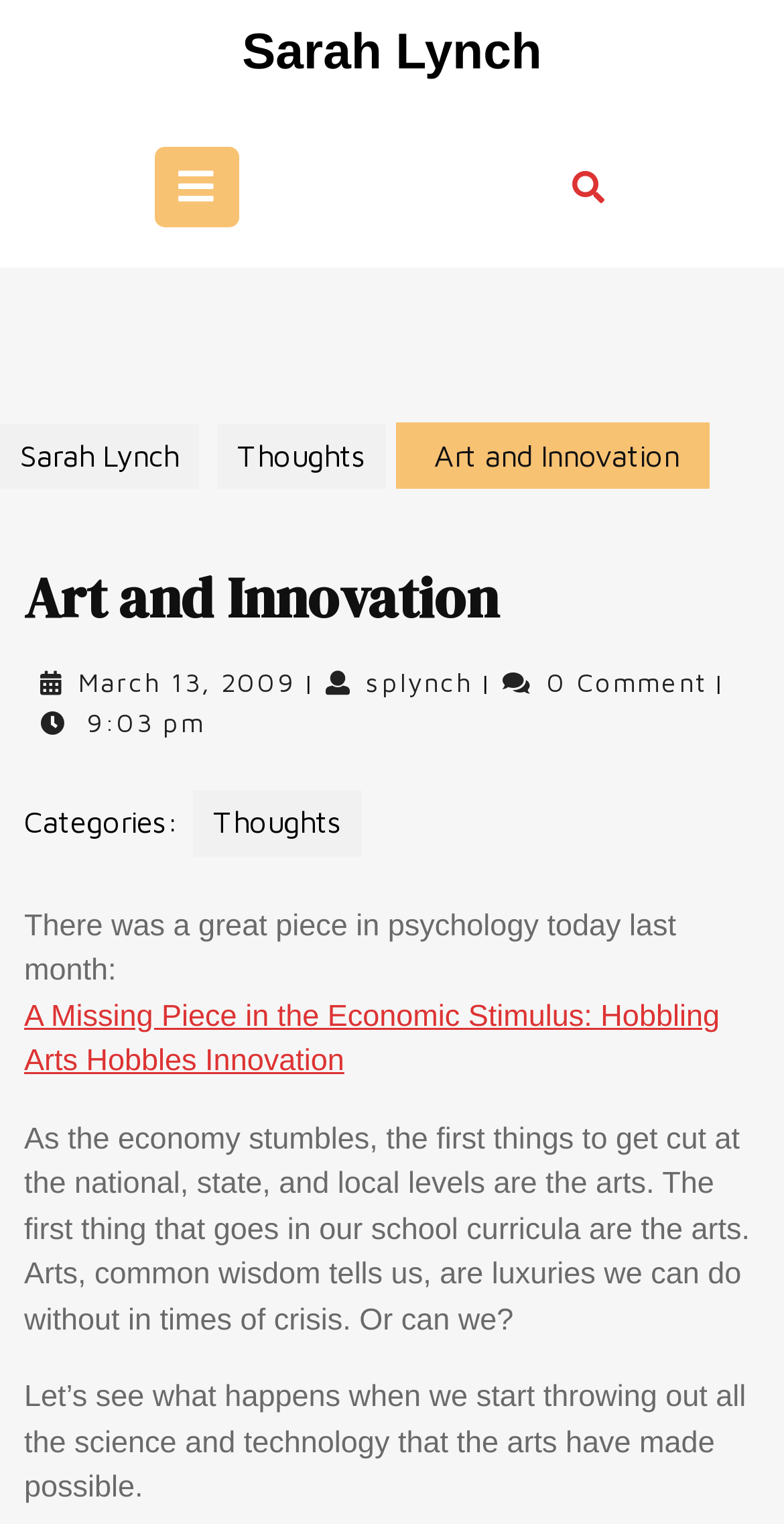Answer the question below with a single word or a brief phrase: 
What is the main idea of the blog post?

The importance of art in innovation